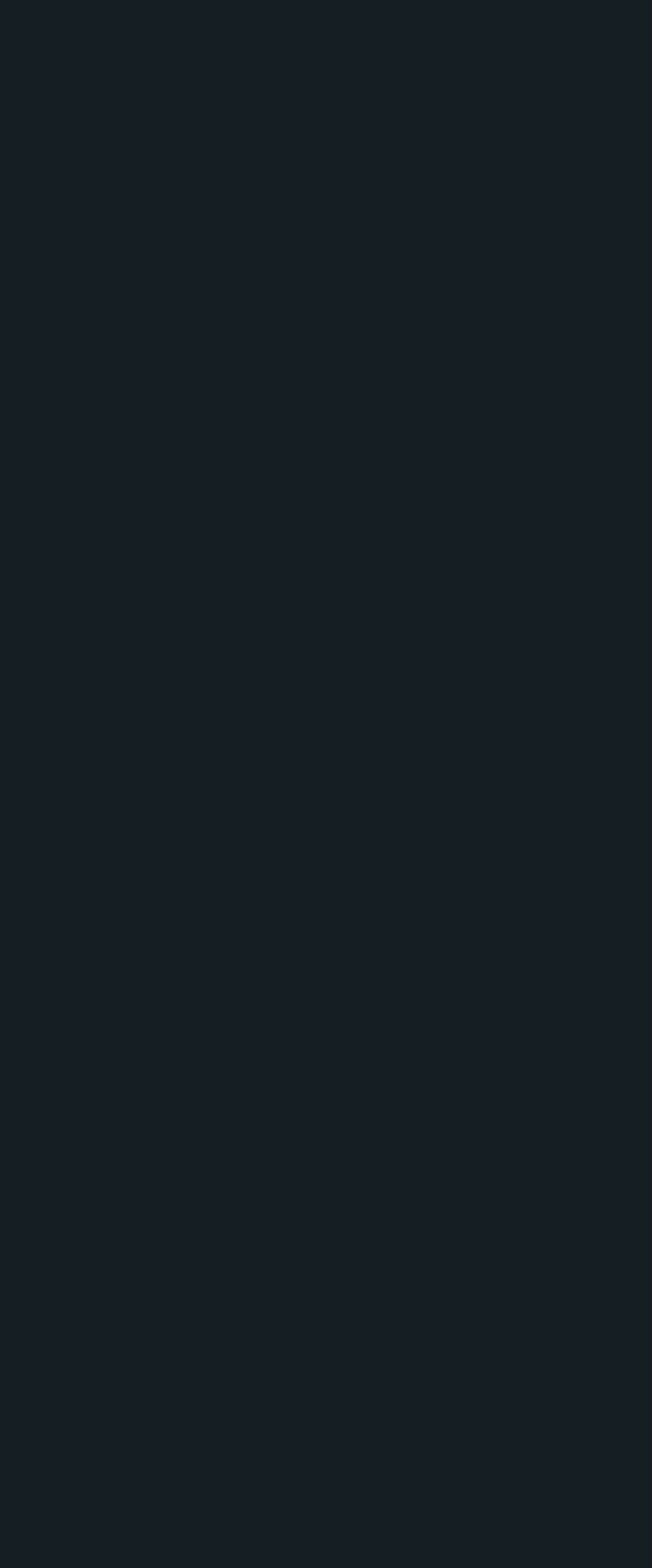Determine the bounding box coordinates for the region that must be clicked to execute the following instruction: "Learn about our partners".

[0.077, 0.022, 0.415, 0.052]